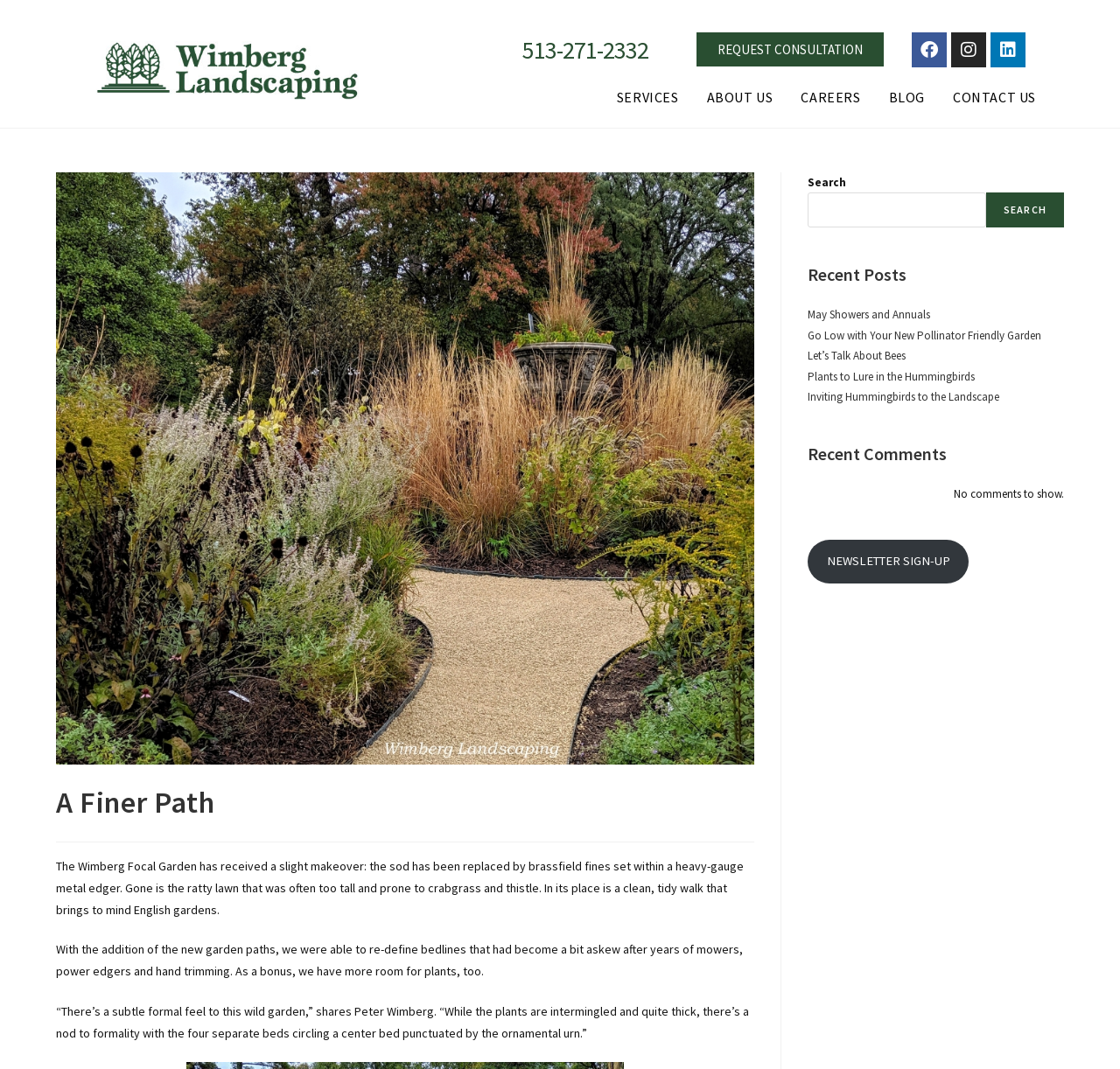What is the topic of the main article?
Kindly give a detailed and elaborate answer to the question.

I found the topic of the main article by reading the text in the main content area, which talks about the Wimberg Focal Garden receiving a makeover. This suggests that the main article is about the Wimberg Focal Garden.